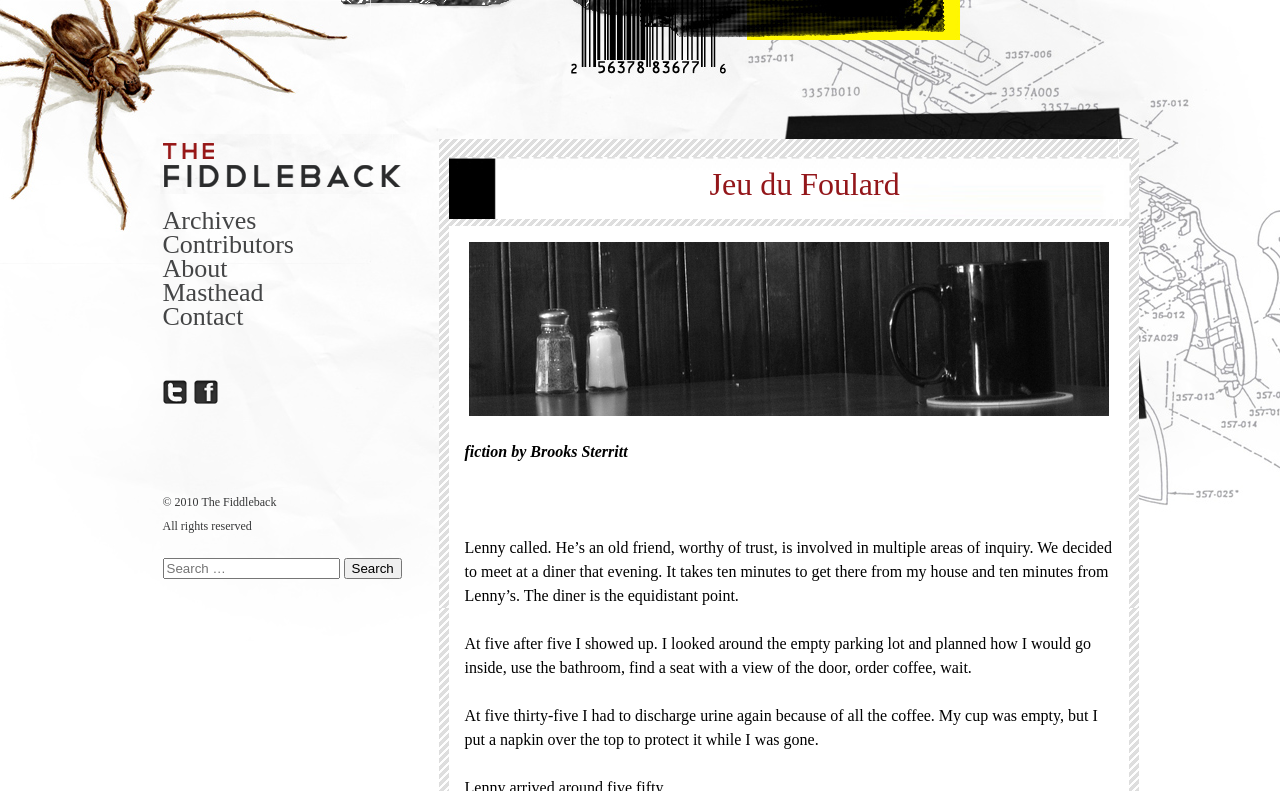What is the name of the author?
Use the screenshot to answer the question with a single word or phrase.

Brooks Sterritt